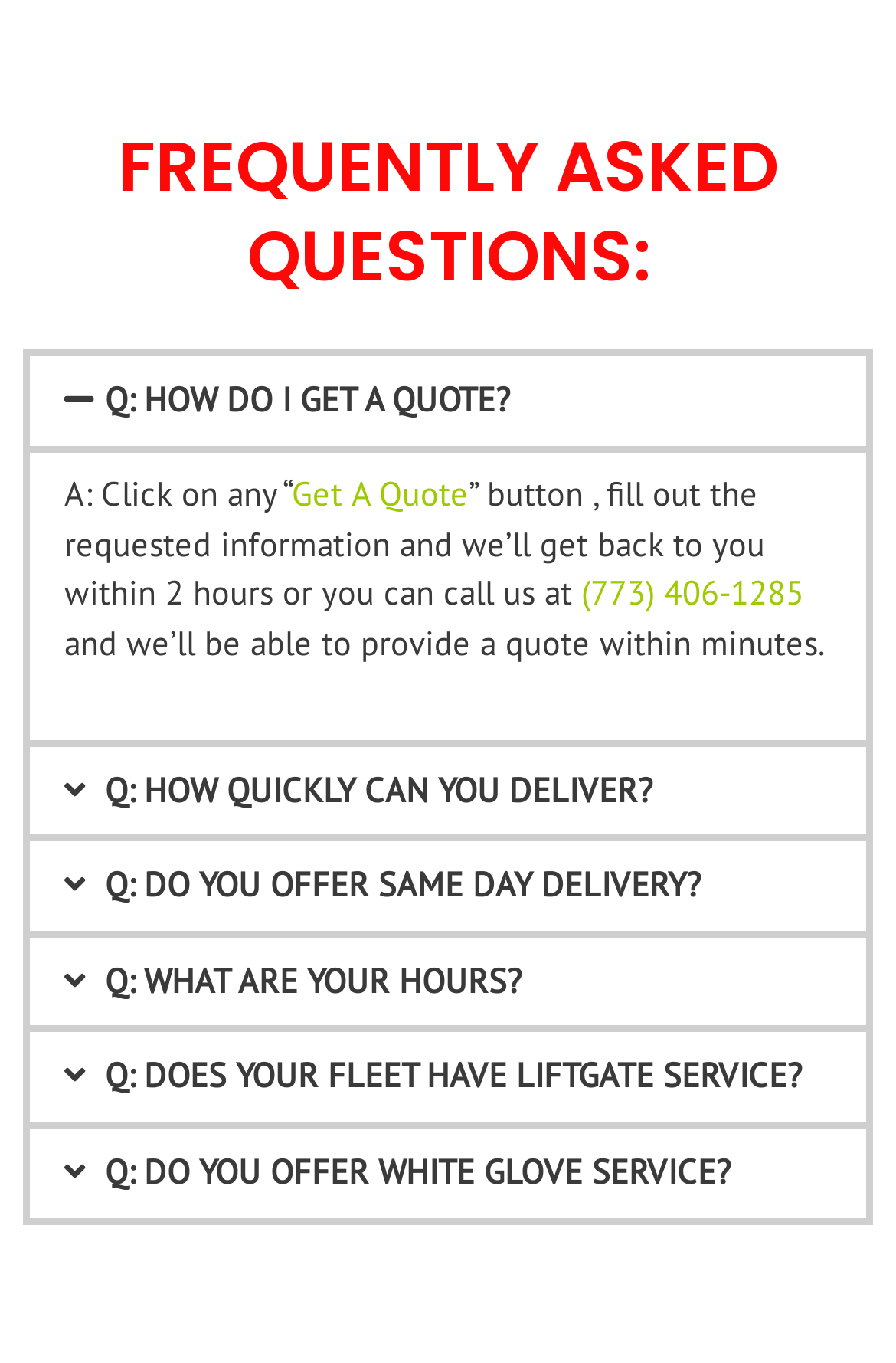Can you identify the bounding box coordinates of the clickable region needed to carry out this instruction: 'Click on '(773) 406-1285' phone number'? The coordinates should be four float numbers within the range of 0 to 1, stated as [left, top, right, bottom].

[0.649, 0.419, 0.897, 0.451]